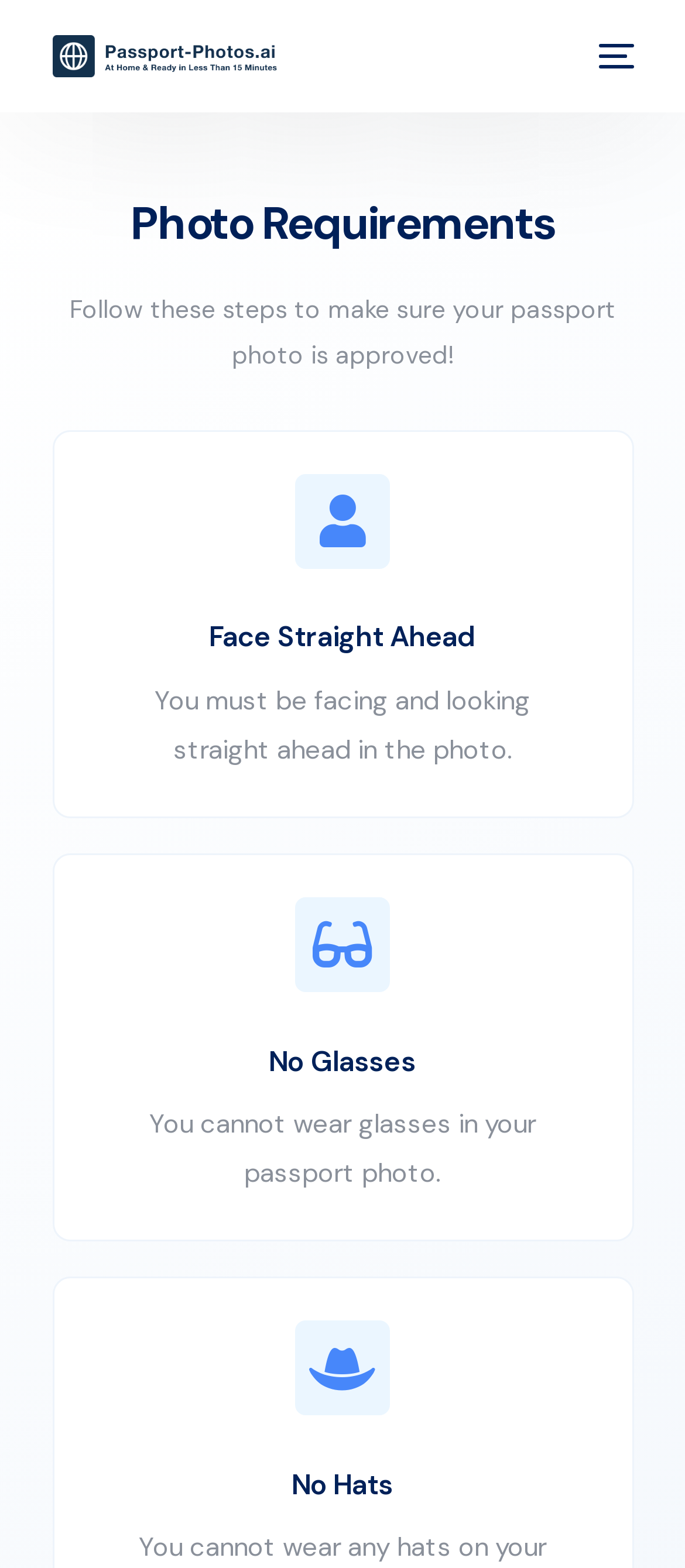What is the requirement for glasses in passport photos?
Look at the image and construct a detailed response to the question.

According to the static text on the webpage, 'You cannot wear glasses in your passport photo.' This suggests that one of the requirements for passport photos is that the person in the photo should not be wearing glasses.